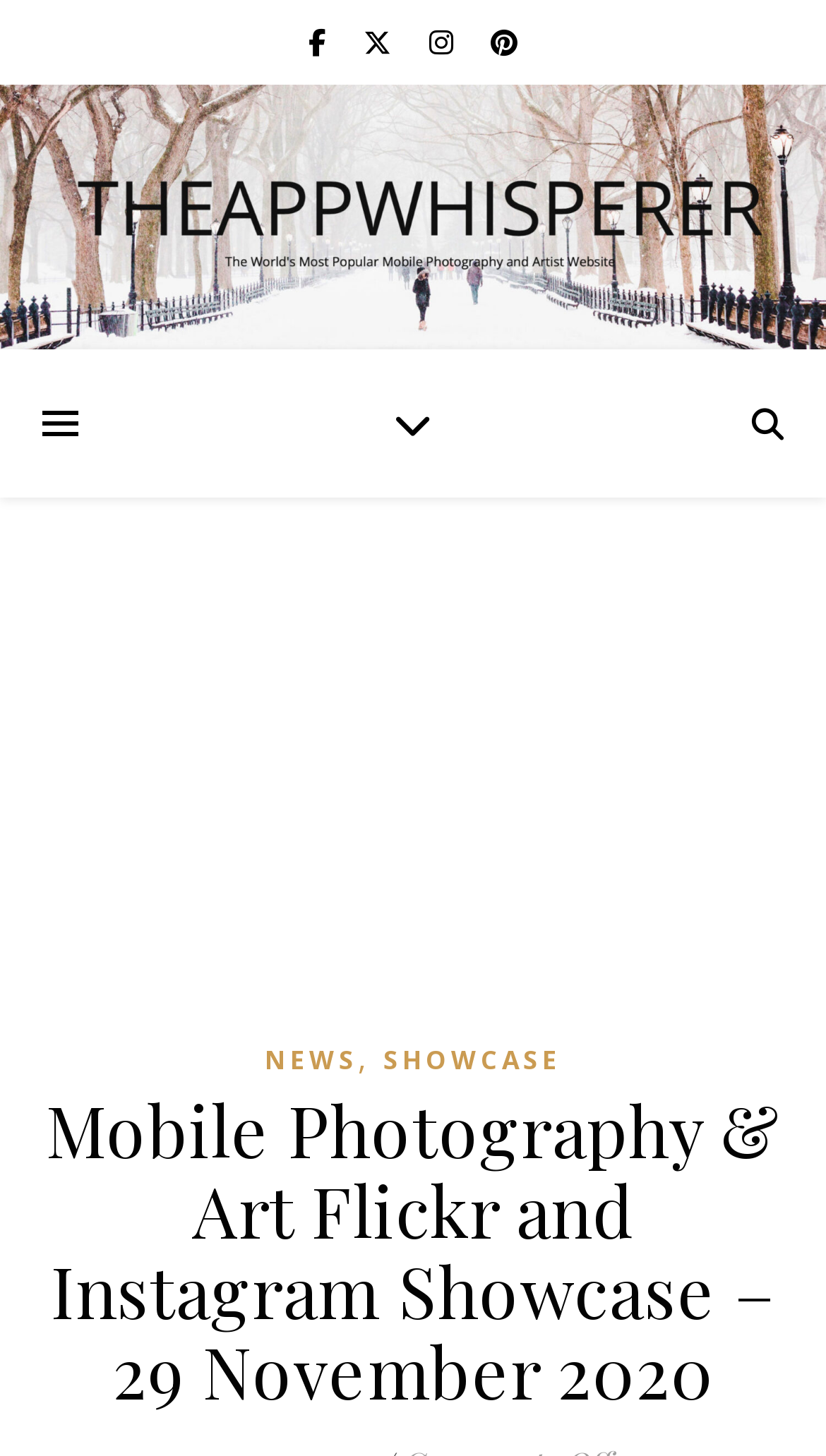Provide the bounding box coordinates of the HTML element described as: "SHOWCASE". The bounding box coordinates should be four float numbers between 0 and 1, i.e., [left, top, right, bottom].

[0.464, 0.712, 0.679, 0.748]